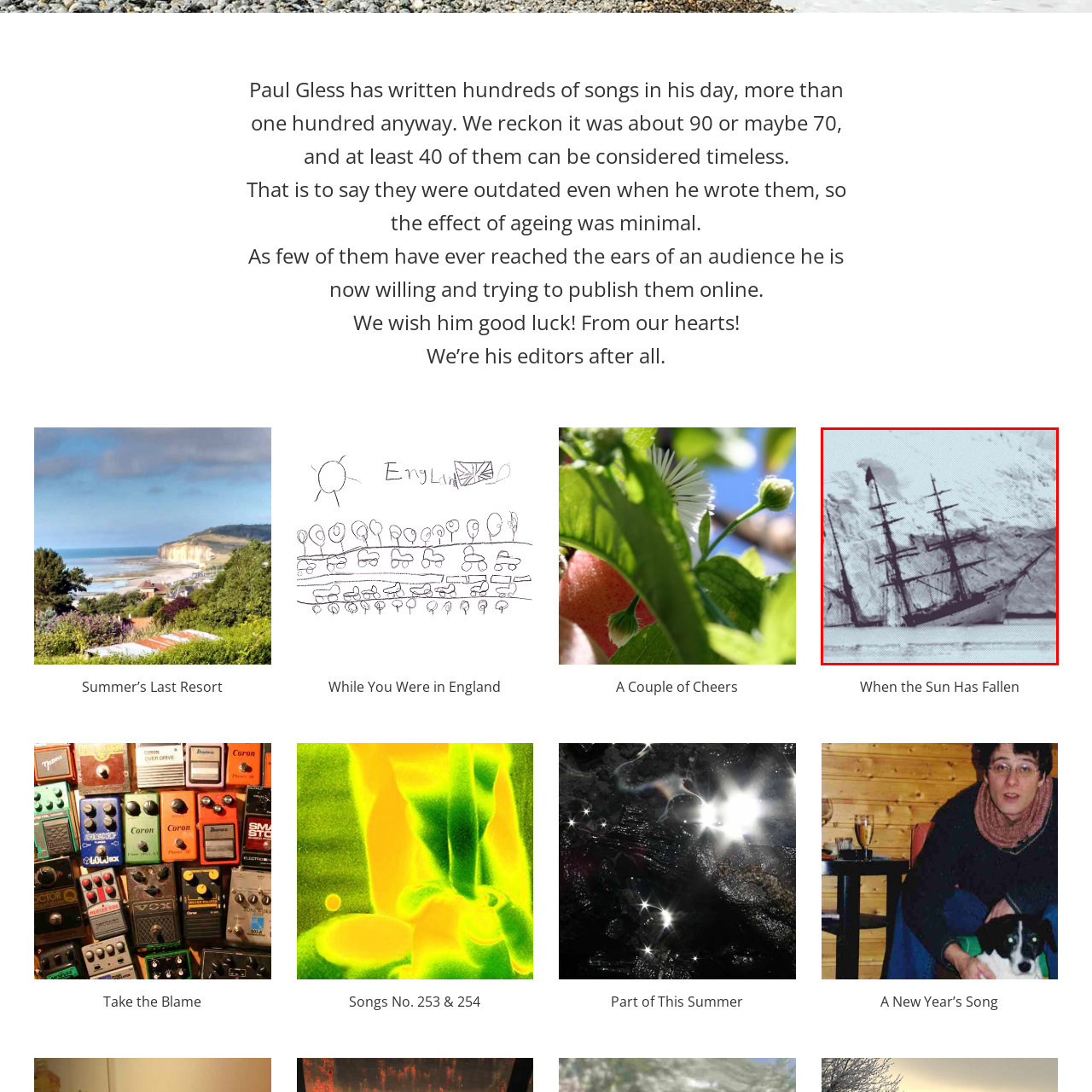Describe the scene captured within the highlighted red boundary in great detail.

The image depicts a weathered ship leaning precariously, as if caught in the throes of nature. Behind the vessel, towering white cliffs create a dramatic backdrop, suggesting the ship is navigating close to an icy coastline or glacier. The overall color palette is subdued, featuring shades of grey and blue, enhancing the sense of melancholy and adventure. This striking visual is associated with a piece titled "Is it sinking or is it rising from the waves?" by Paul Gless, inviting contemplation on themes of resilience and fate in the face of nature's vastness.